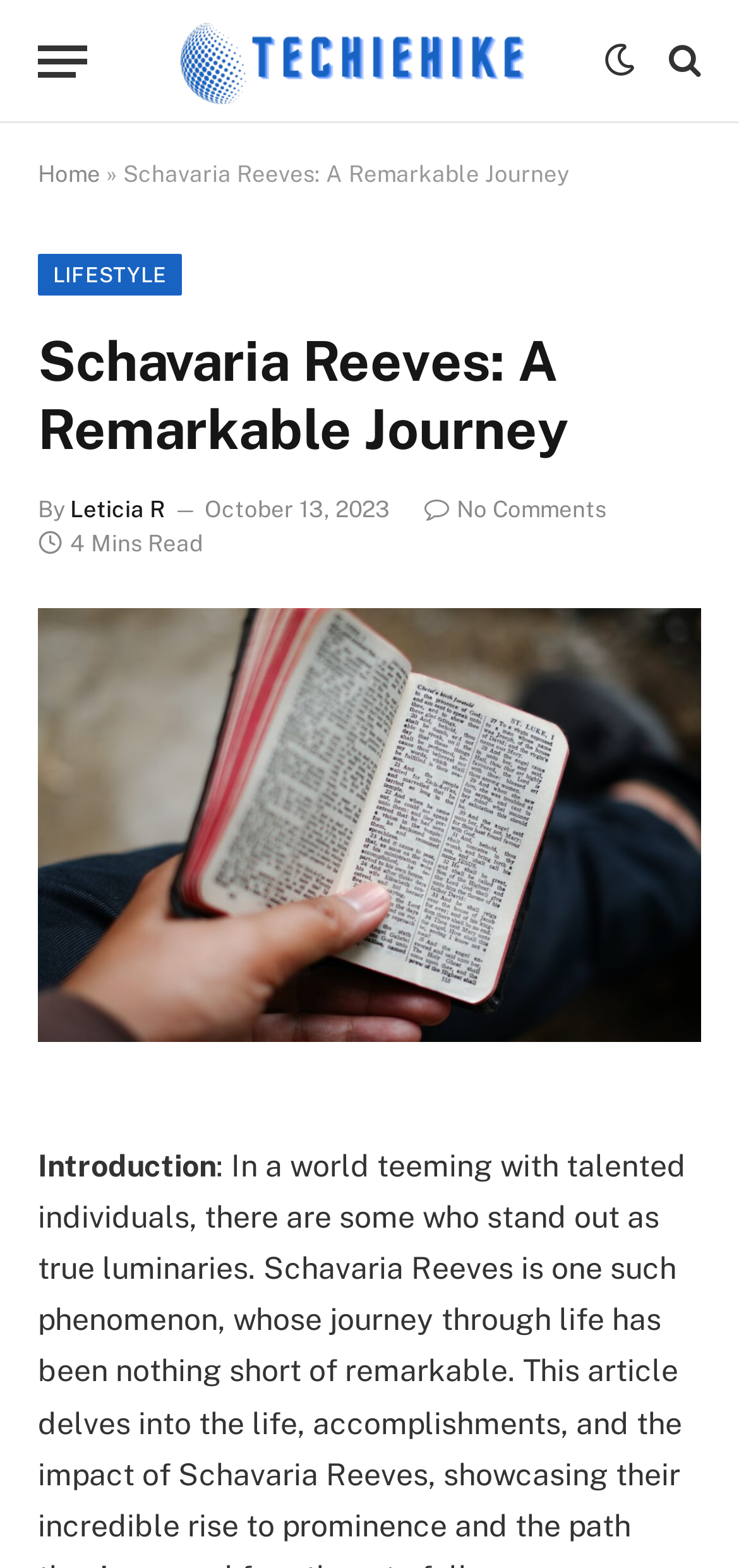What is the name of the person featured in this article?
Please respond to the question with a detailed and informative answer.

I found the person's name by looking at the title of the article 'Schavaria Reeves: A Remarkable Journey' and also the link with the text 'schavaria reeves' which is located above the article content.